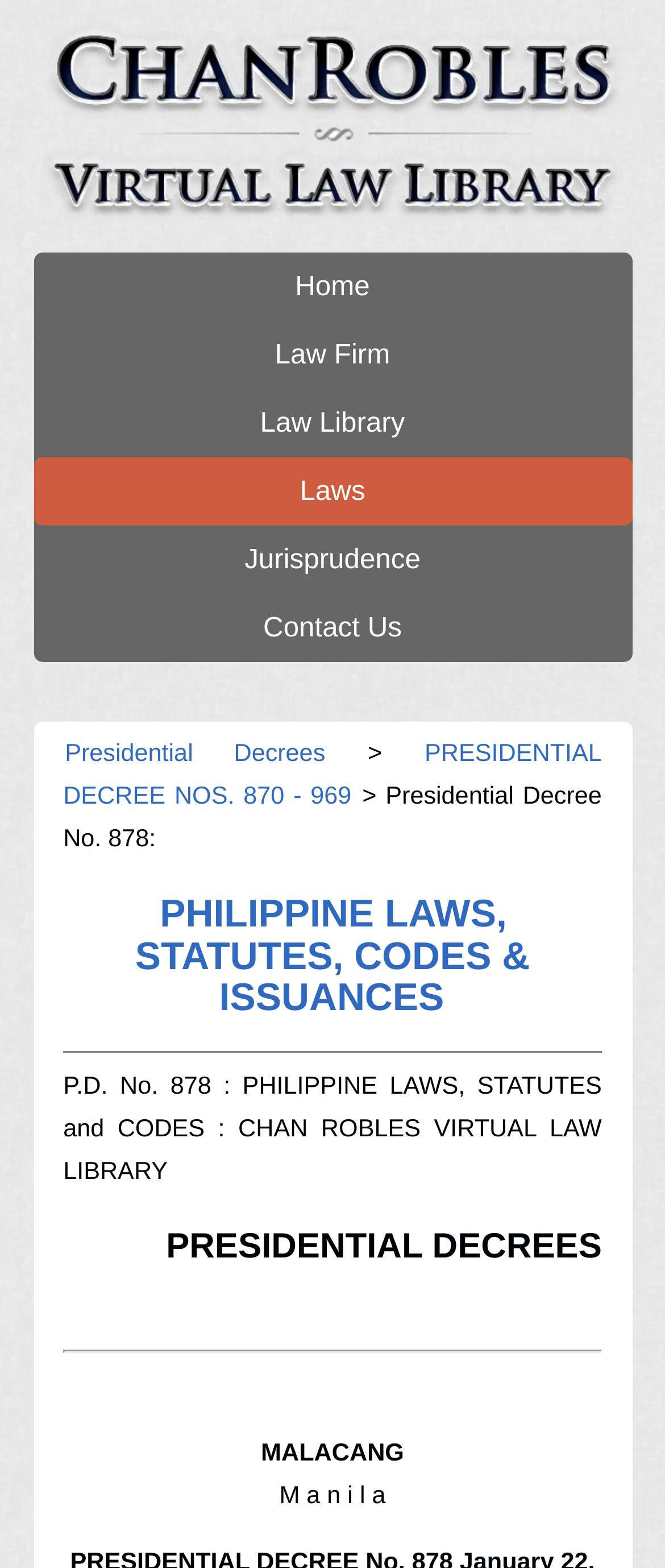What type of laws are listed on this webpage?
Look at the image and answer with only one word or phrase.

Philippine laws